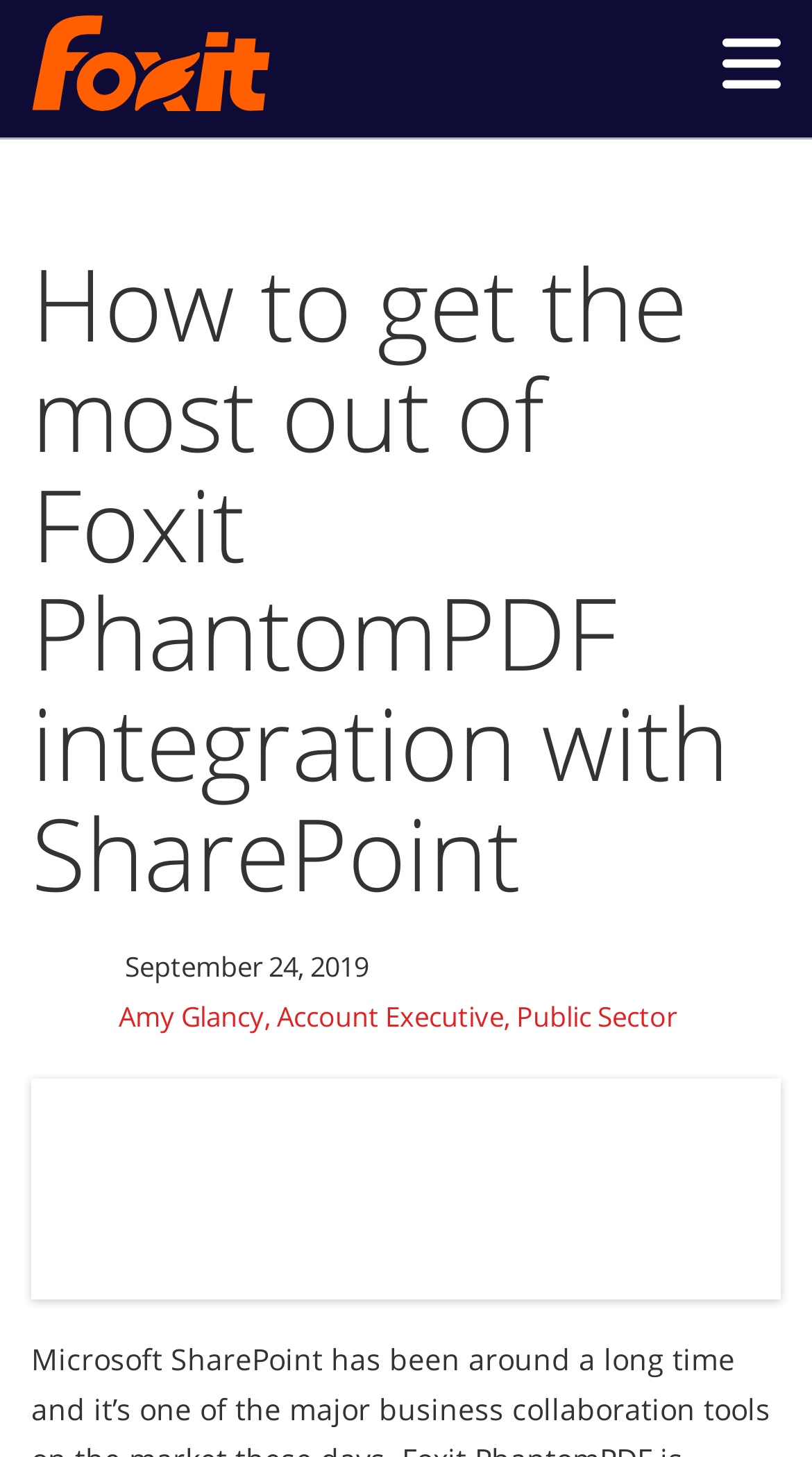Please locate the UI element described by "alt="blog-image-for-how-to-get-the-most-out-of-foxit-phantompdf-integration-with-sharepointe"" and provide its bounding box coordinates.

[0.038, 0.8, 0.962, 0.827]